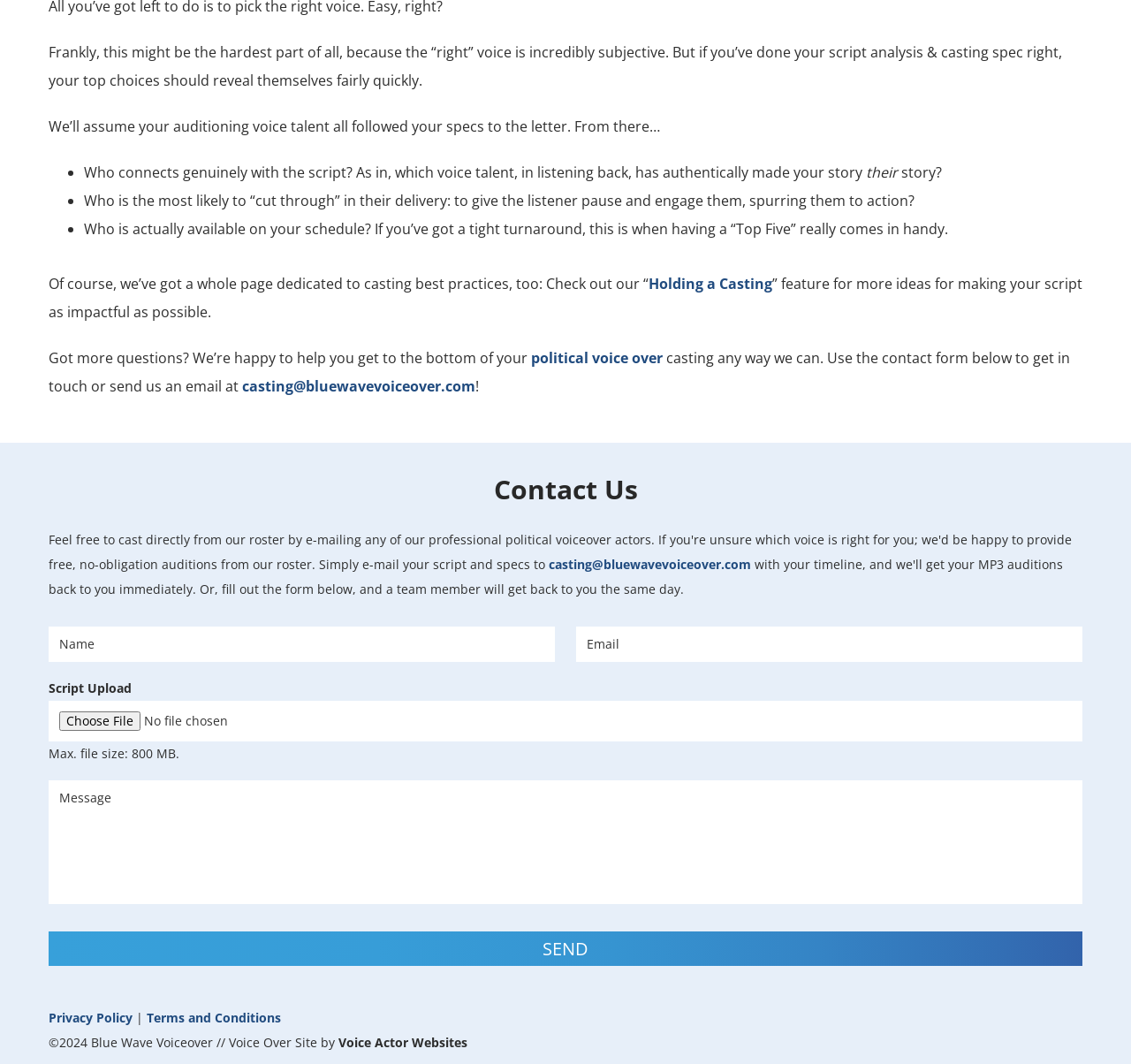What is the email address to contact for voiceover casting?
Based on the visual details in the image, please answer the question thoroughly.

The email address to contact for voiceover casting is provided in the text as 'casting@bluewavevoiceover.com', which is also a link. This email address is likely the primary point of contact for voiceover casting inquiries.